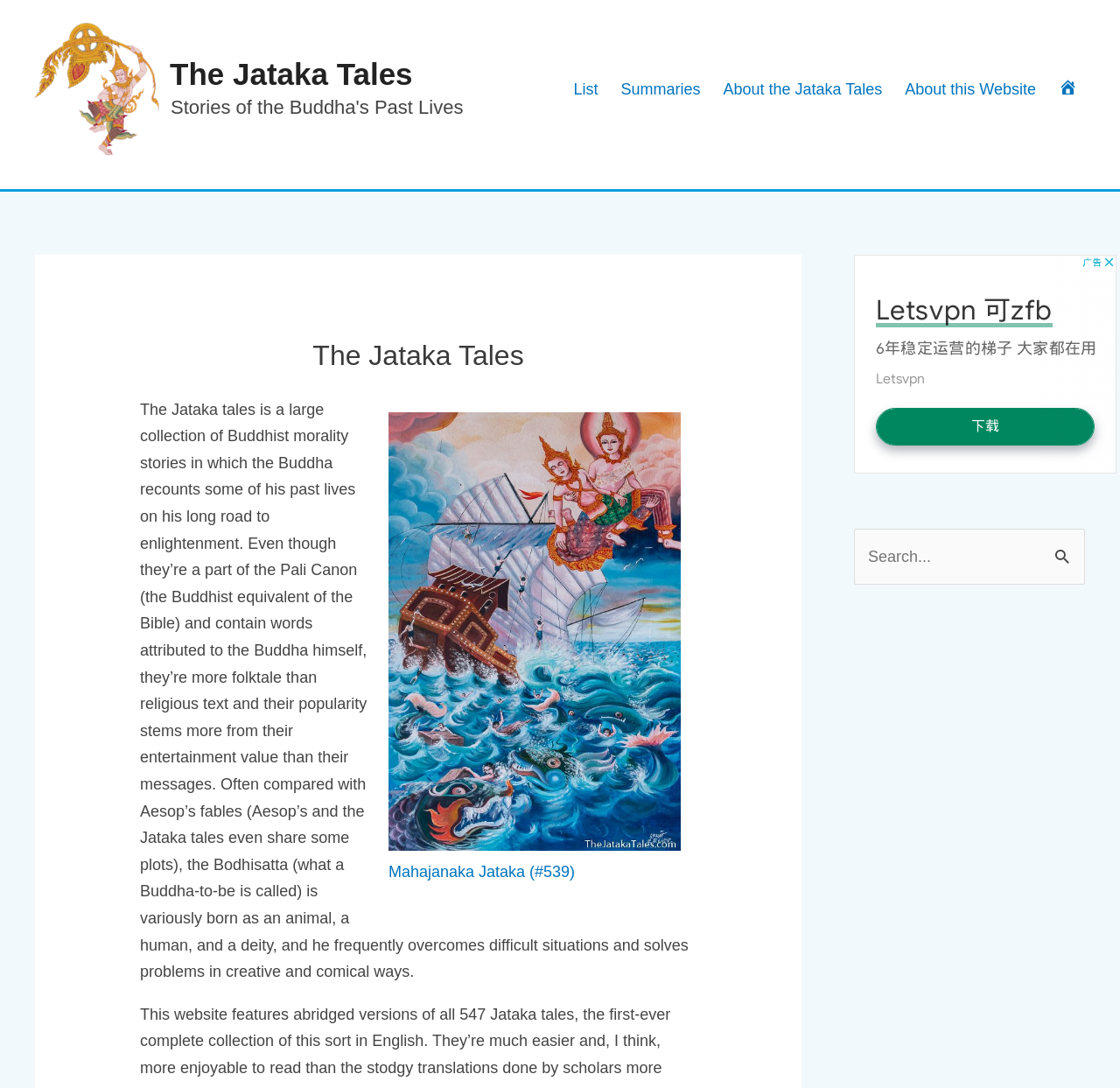Please identify the coordinates of the bounding box for the clickable region that will accomplish this instruction: "Read the article about I Am Immortal heads up 2019 Ladbrokes Blue Diamond Stakes field".

None